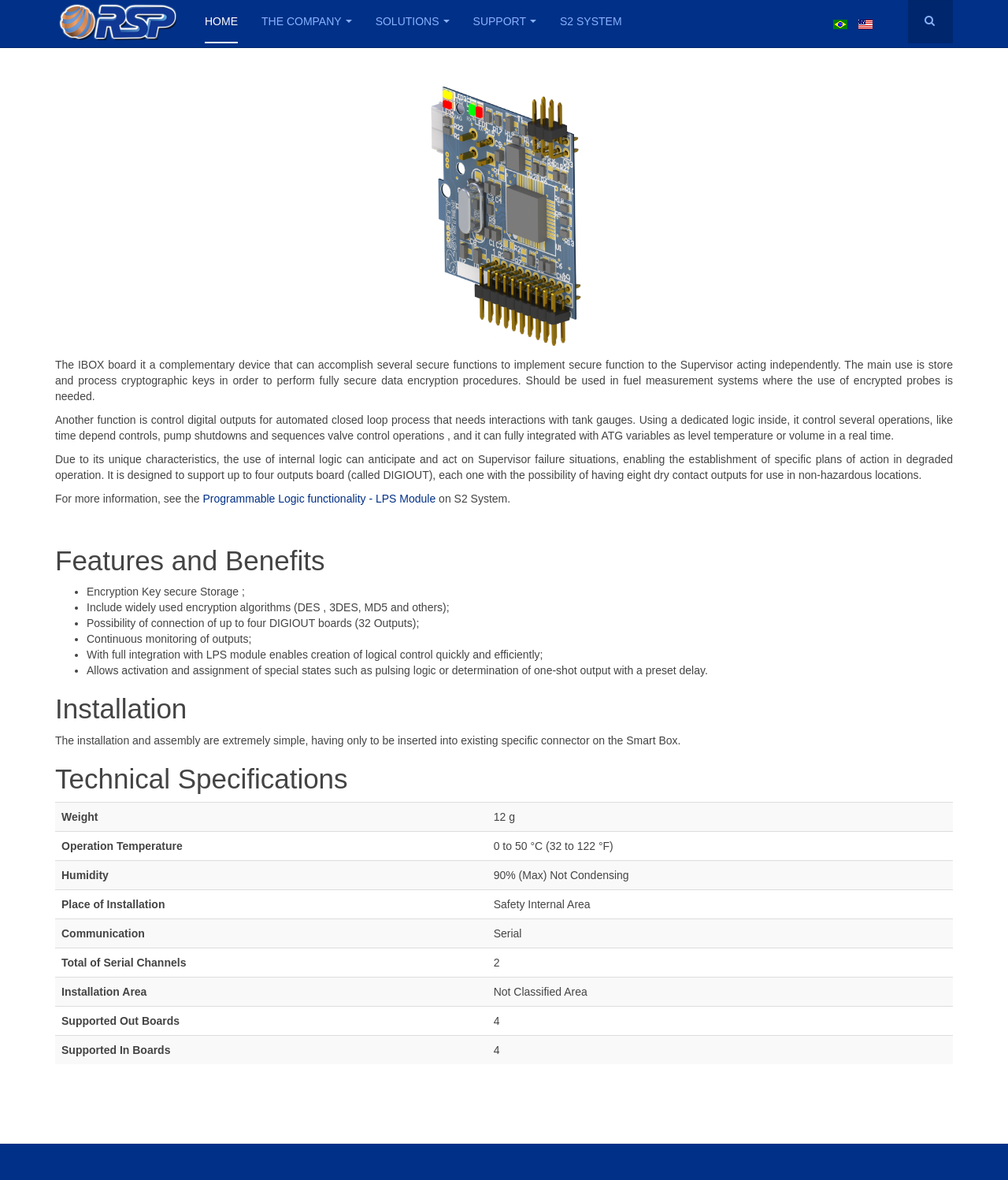Respond to the question below with a concise word or phrase:
What is the weight of the IBOX board?

12 g